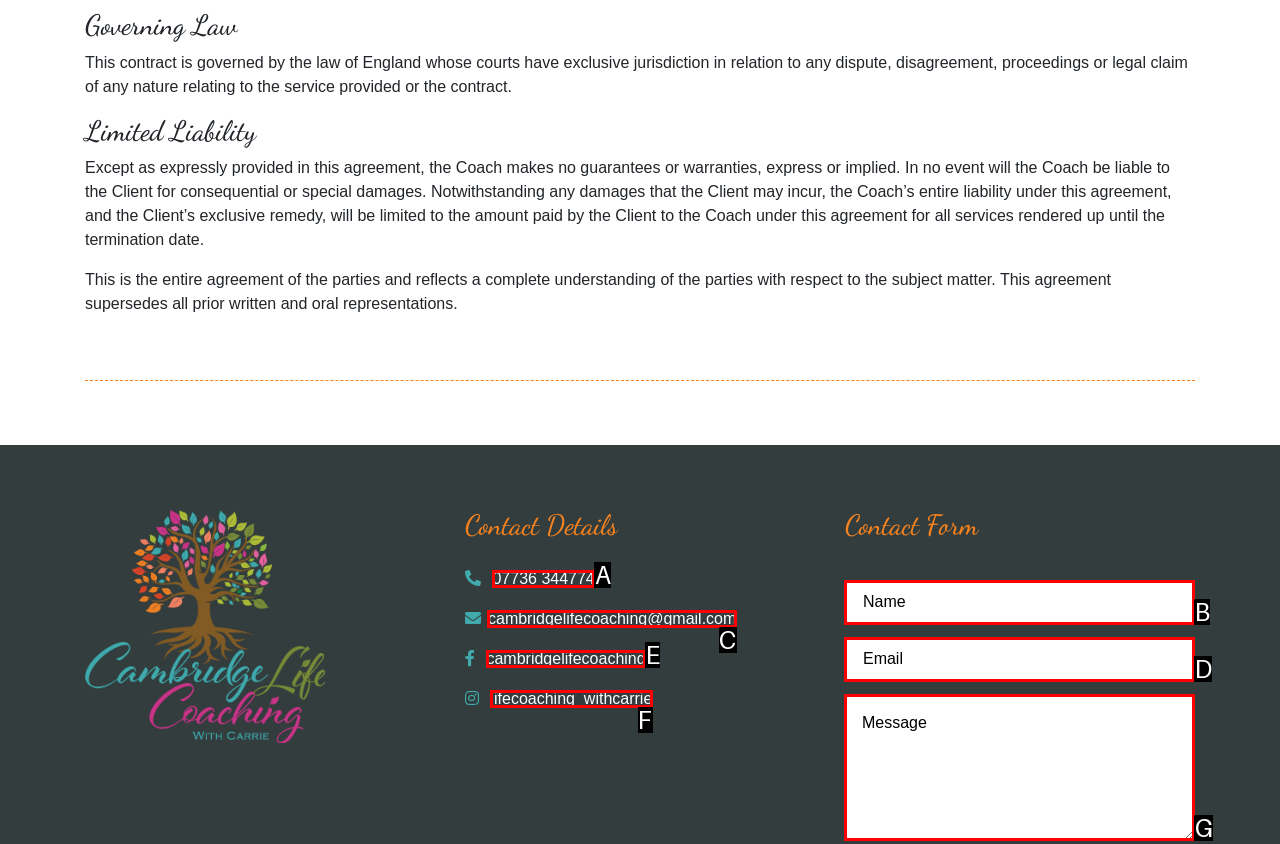Given the description: cambridgelifecoaching@gmail.com, pick the option that matches best and answer with the corresponding letter directly.

C